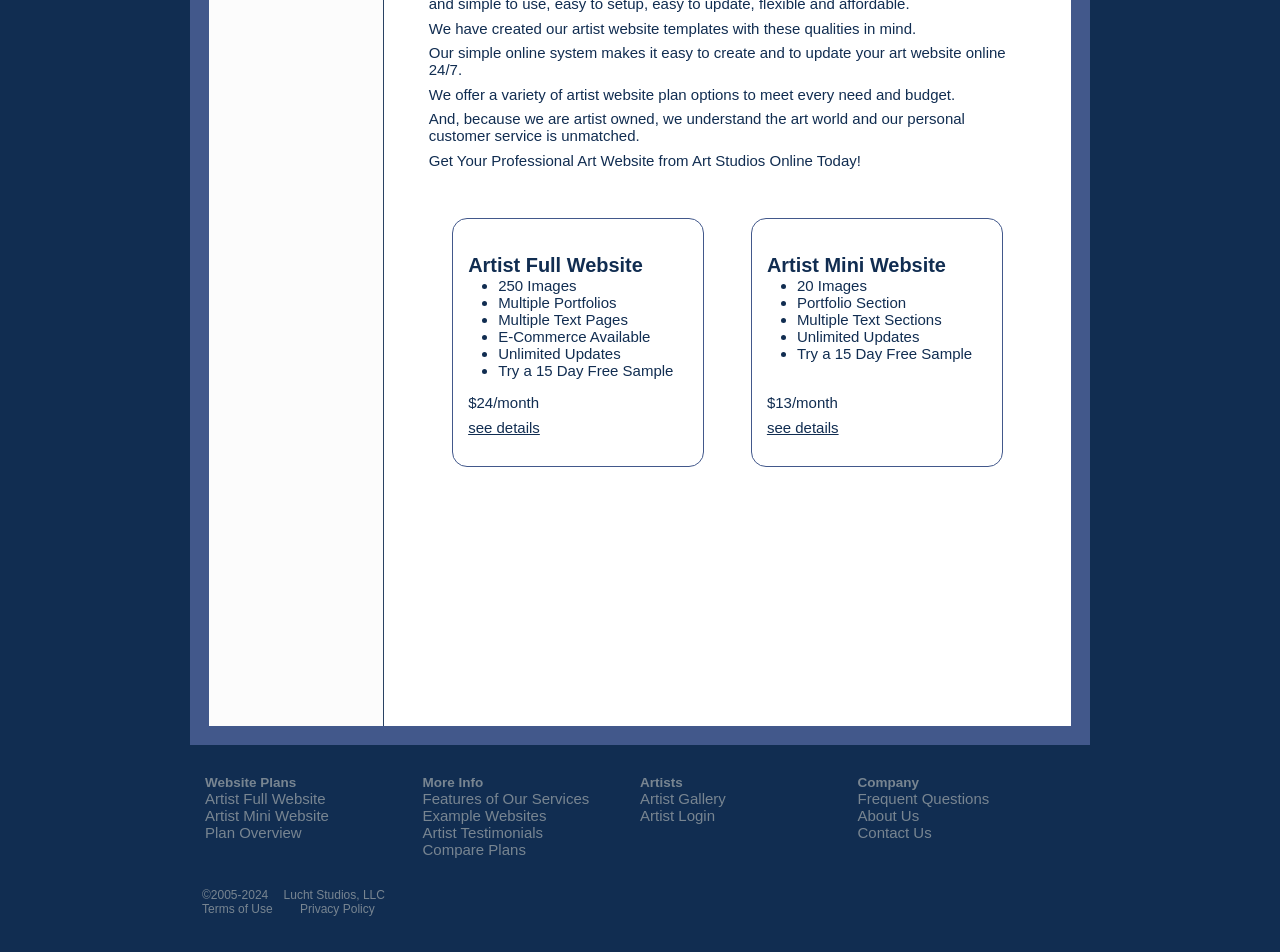Determine the bounding box for the UI element as described: "Artist Mini Website". The coordinates should be represented as four float numbers between 0 and 1, formatted as [left, top, right, bottom].

[0.16, 0.847, 0.318, 0.865]